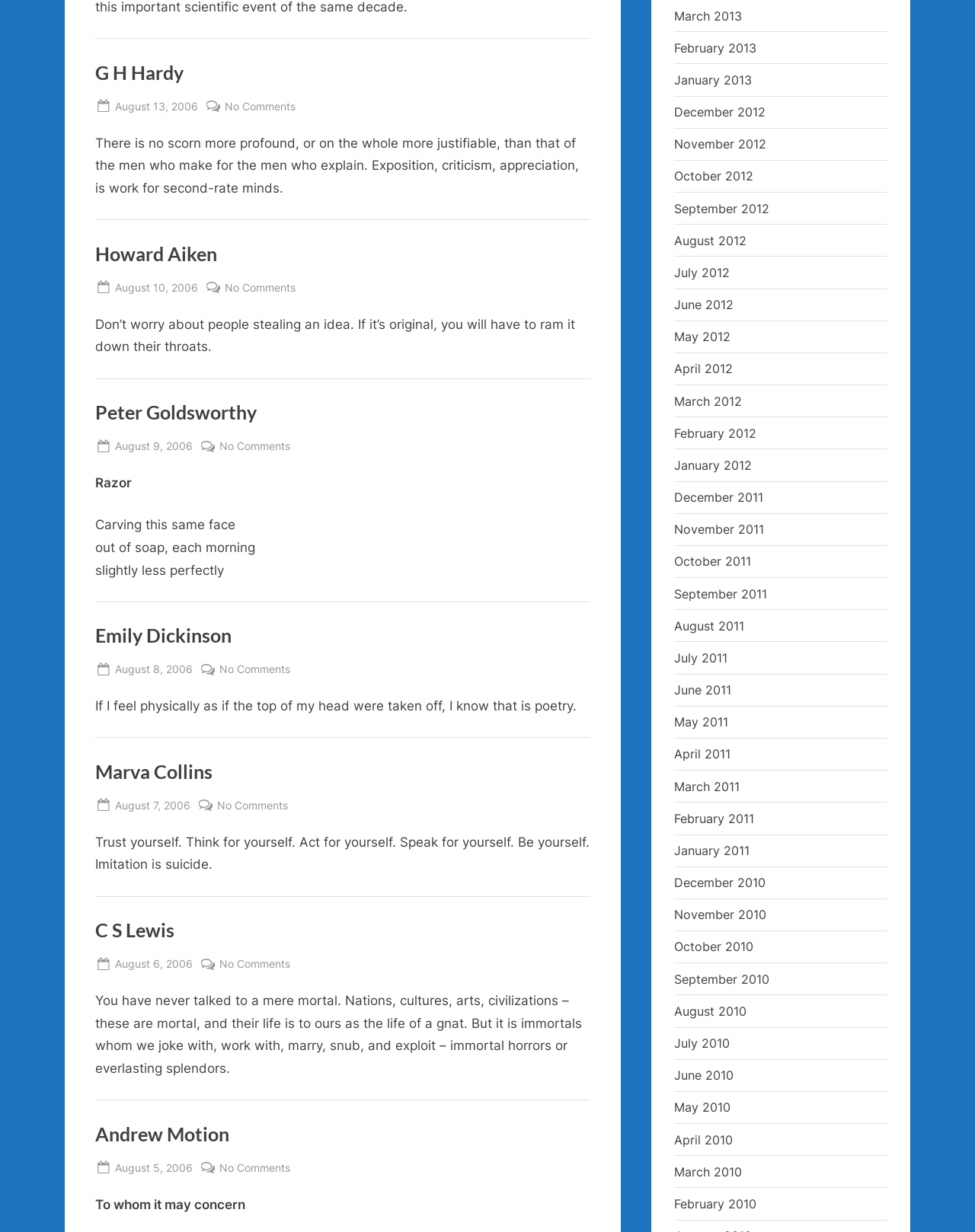Use a single word or phrase to answer the question:
What is the quote in the fifth article?

If I feel physically as if the top of my head were taken off, I know that is poetry.